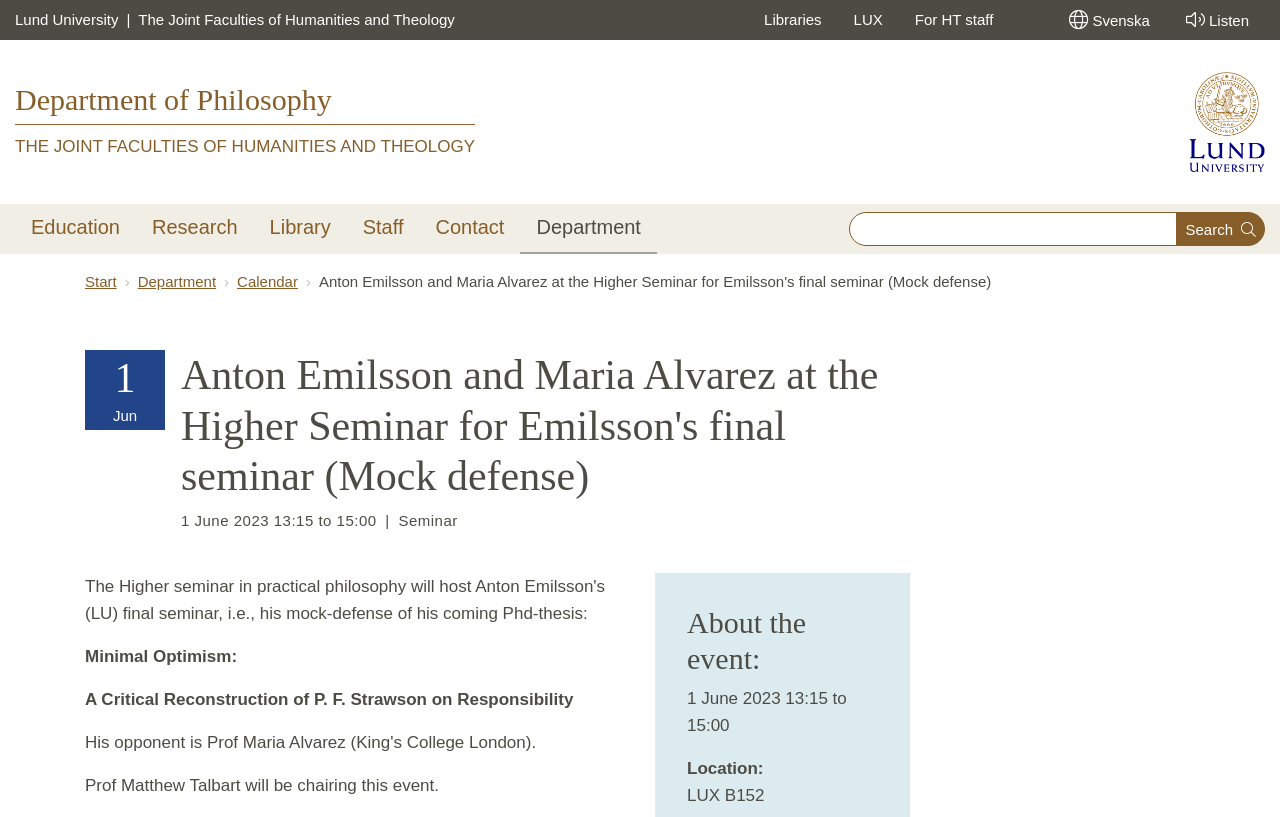Identify the bounding box coordinates of the specific part of the webpage to click to complete this instruction: "View the 'Education' menu".

[0.012, 0.25, 0.106, 0.309]